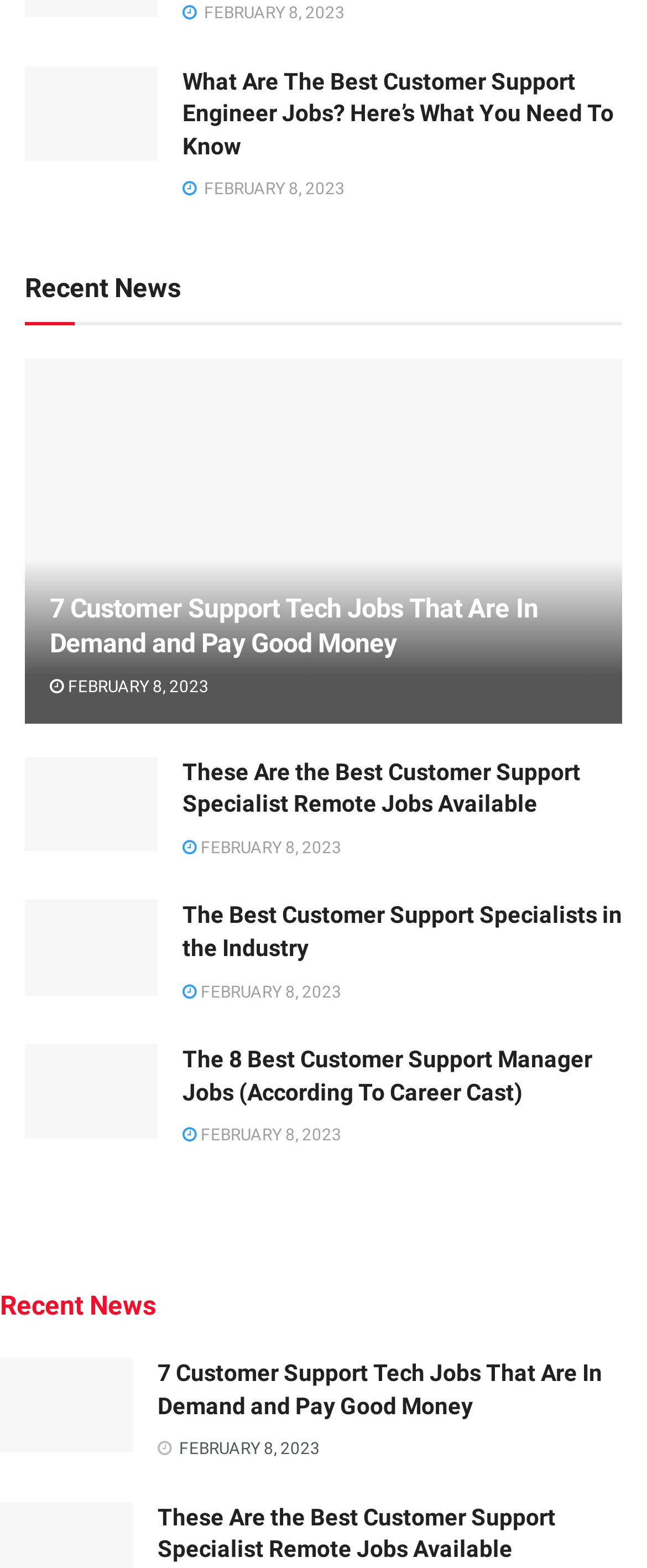What is the date of the latest news article?
Using the information from the image, answer the question thoroughly.

I looked for the date mentioned multiple times on the webpage, which is 'FEBRUARY 8, 2023'. This date is associated with each news article, indicating that they were all published on the same day.